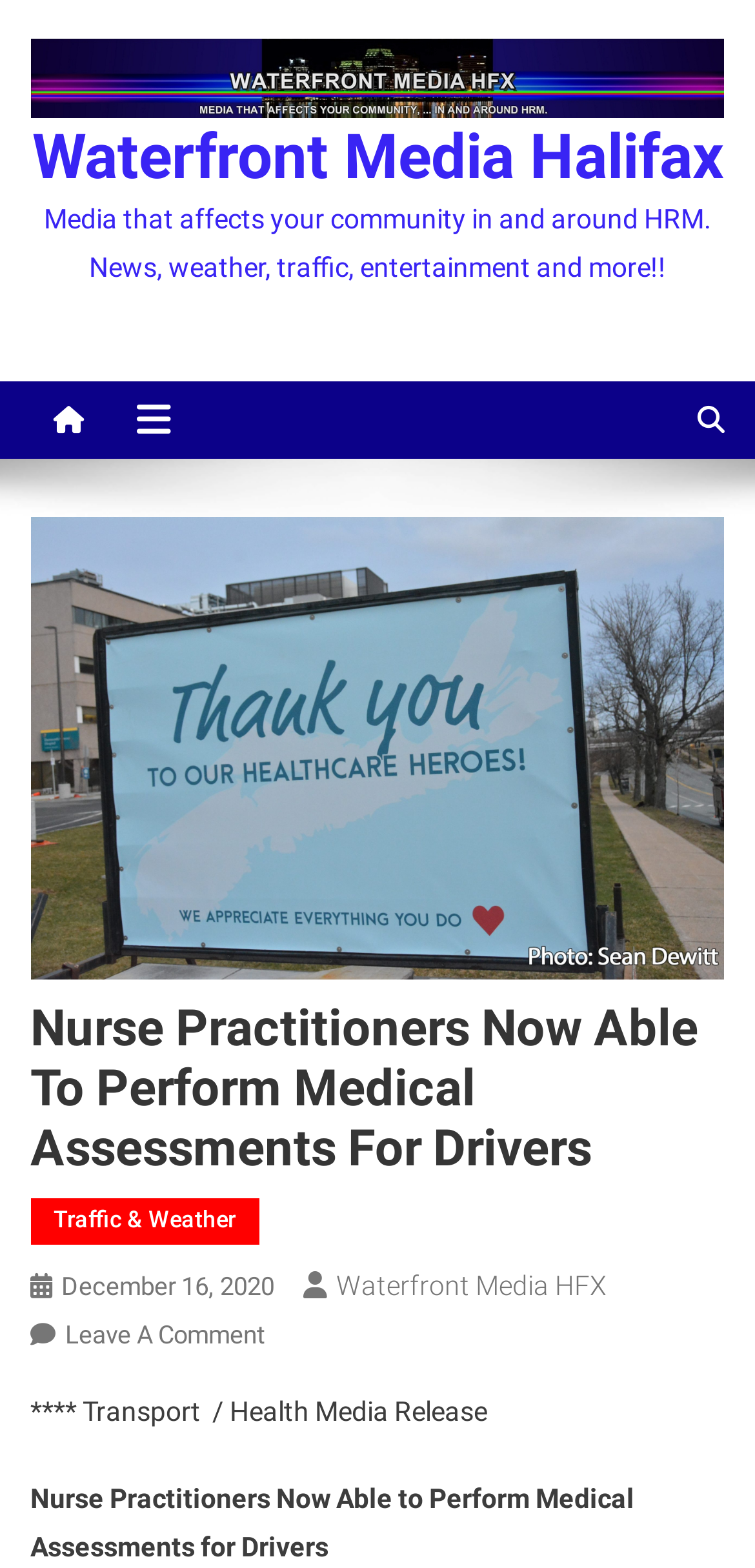Please extract and provide the main headline of the webpage.

Nurse Practitioners Now Able To Perform Medical Assessments For Drivers